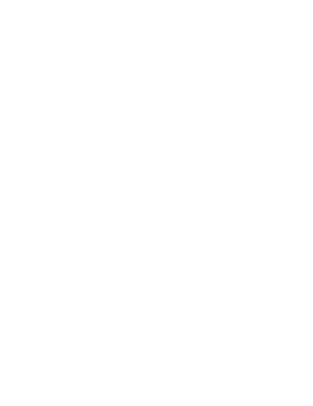Please give a succinct answer using a single word or phrase:
What is the significance of QR codes in the learning manual?

Facilitating interactive learning